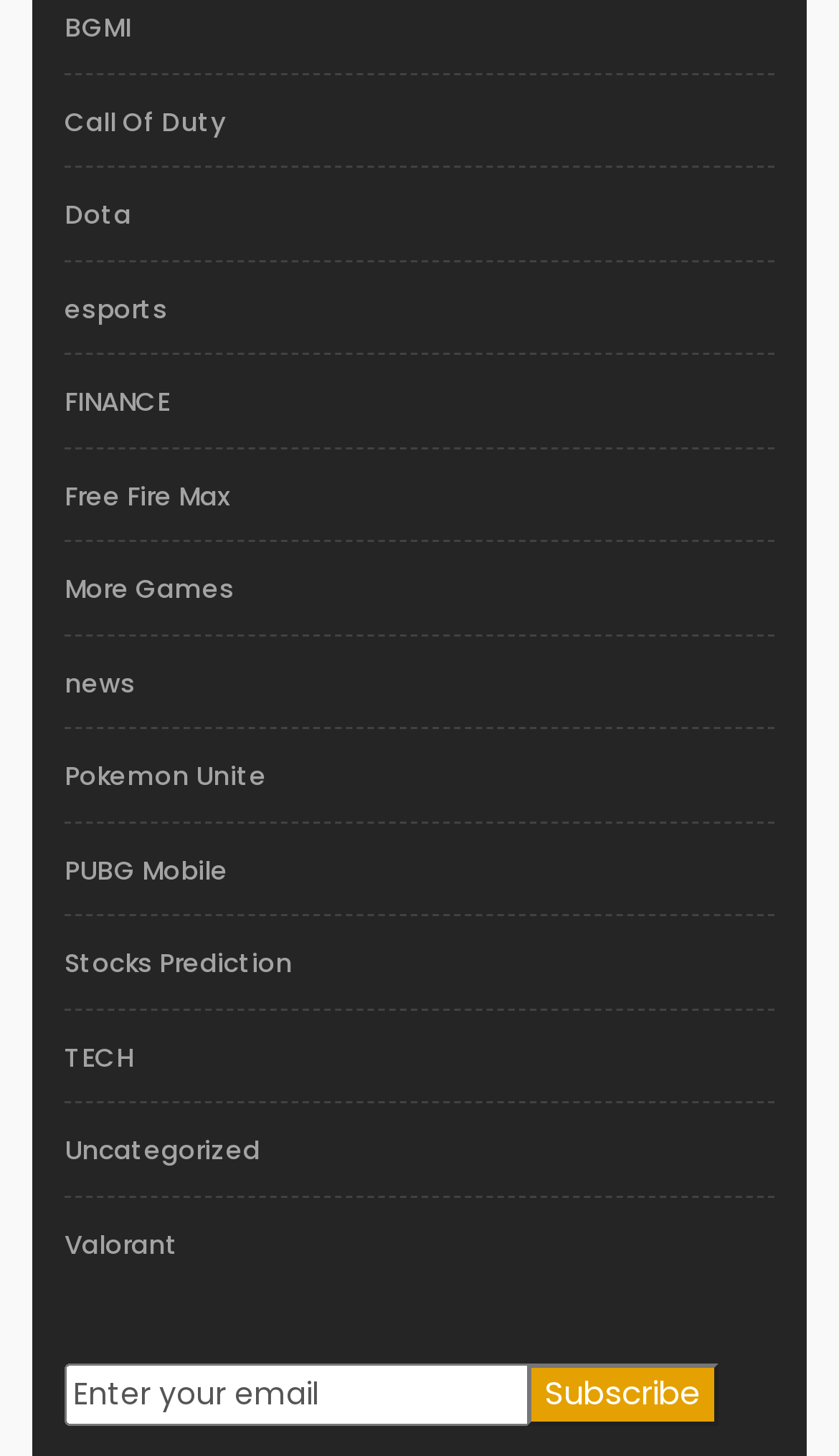Provide a brief response using a word or short phrase to this question:
How many game categories are listed?

13